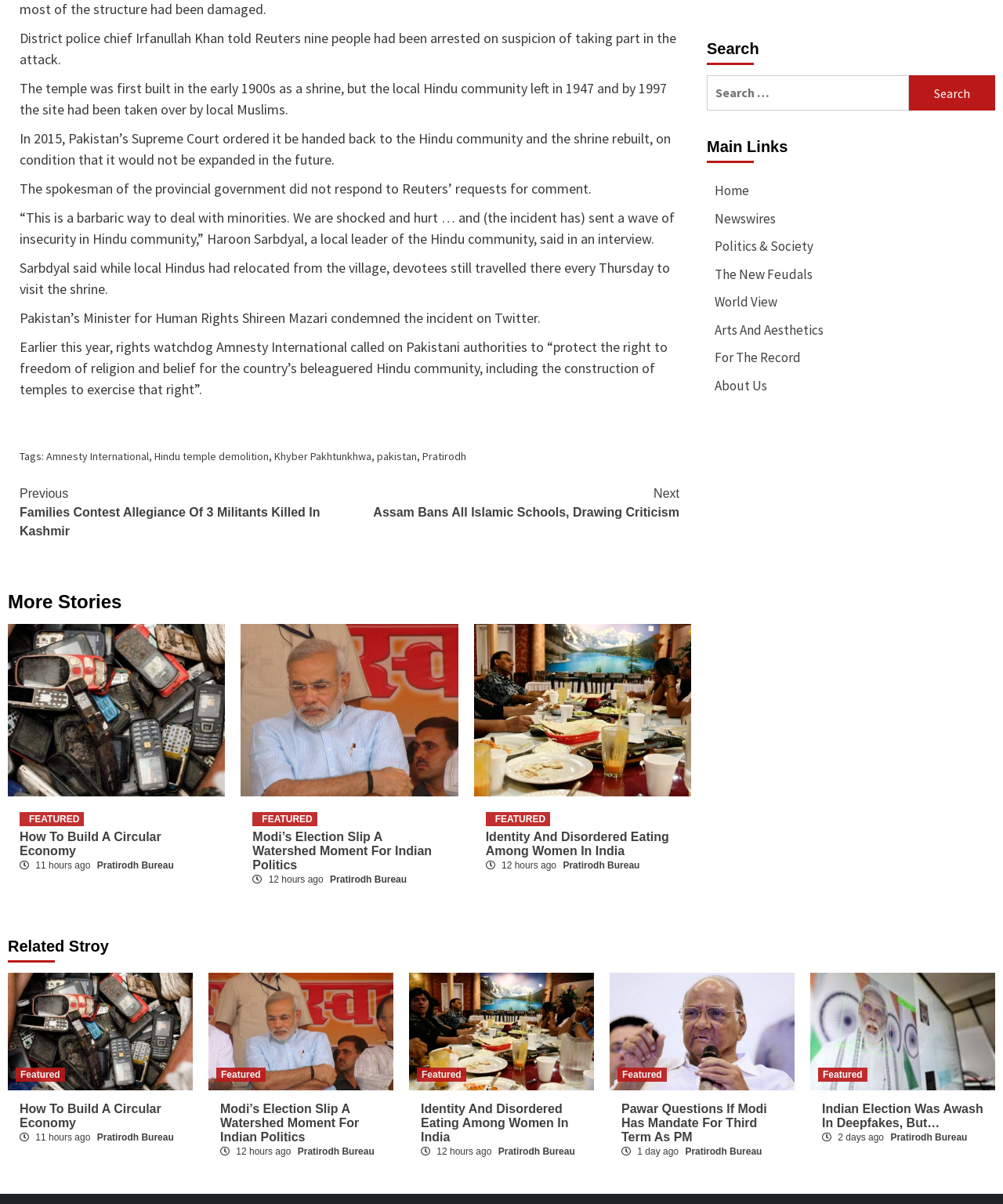Please answer the following query using a single word or phrase: 
What is the topic of the news article?

Hindu temple demolition